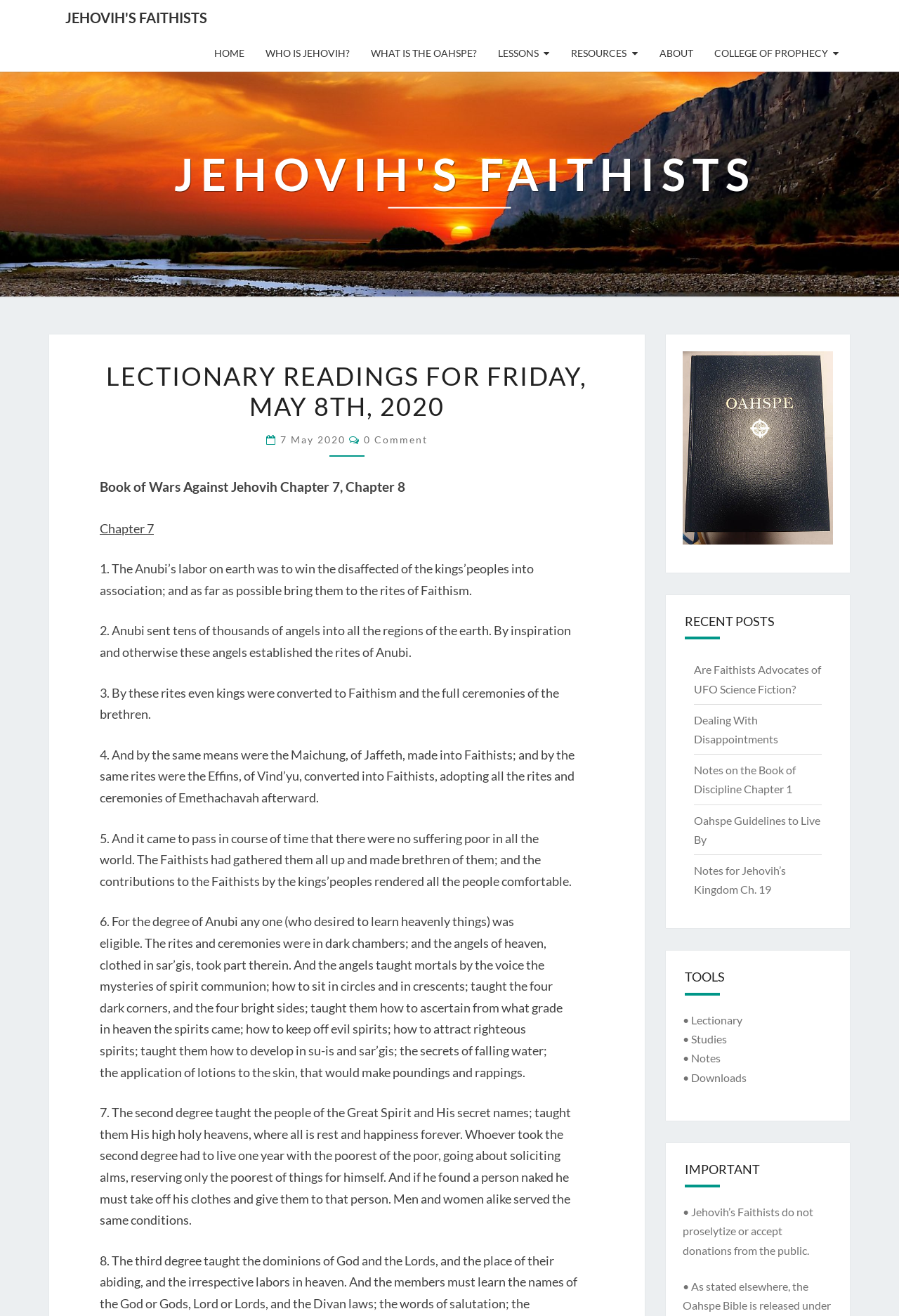Examine the screenshot and answer the question in as much detail as possible: How many links are there in the top navigation bar?

I counted the number of links in the top navigation bar, which are 'HOME', 'WHO IS JEHOVIH?', 'WHAT IS THE OAHSPE?', 'LESSONS', 'RESOURCES', 'ABOUT', 'COLLEGE OF PROPHECY', and two 'JEHOVIH'S FAITHISTS' links.